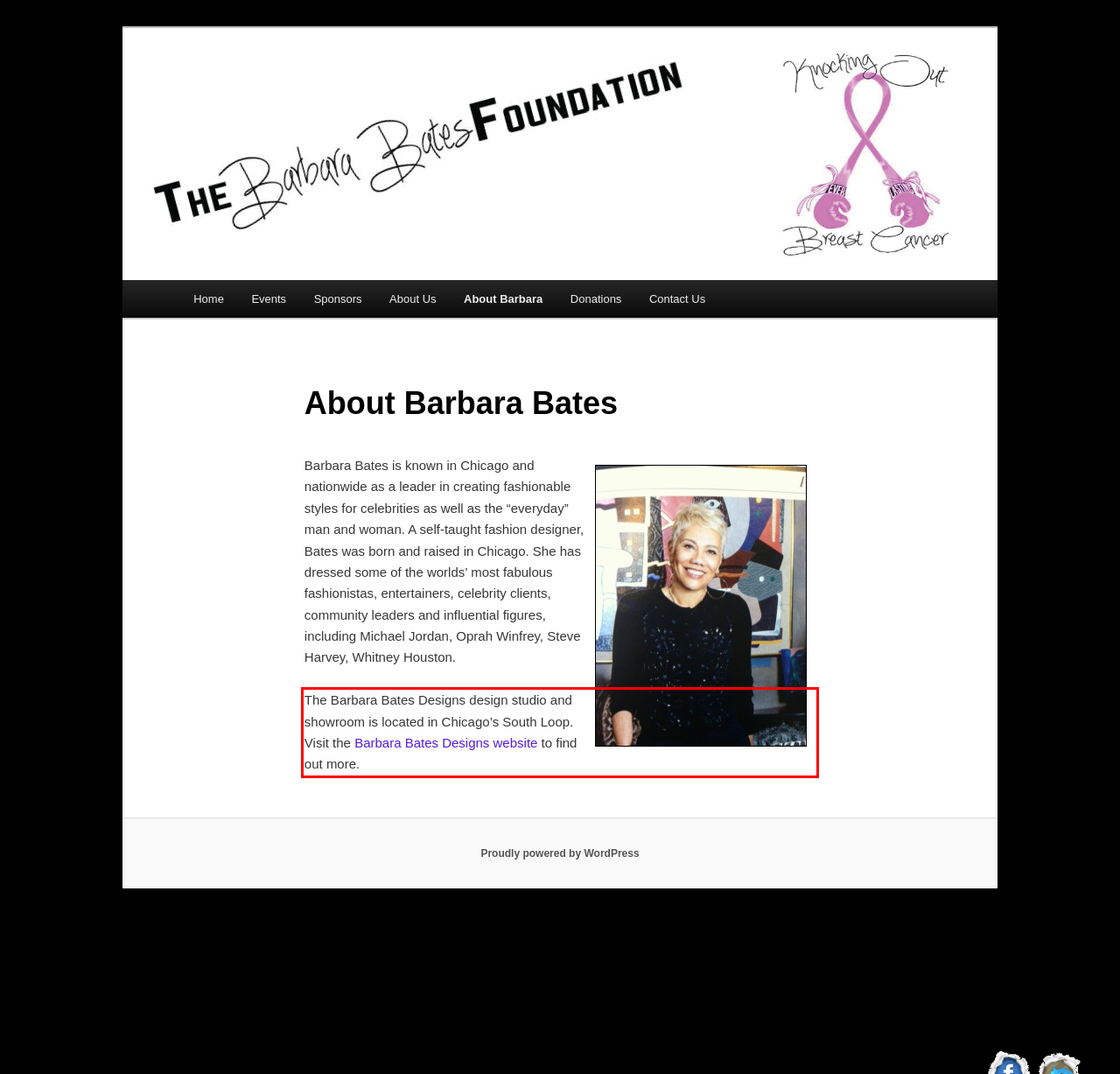You are presented with a webpage screenshot featuring a red bounding box. Perform OCR on the text inside the red bounding box and extract the content.

The Barbara Bates Designs design studio and showroom is located in Chicago’s South Loop. Visit the Barbara Bates Designs website to find out more.